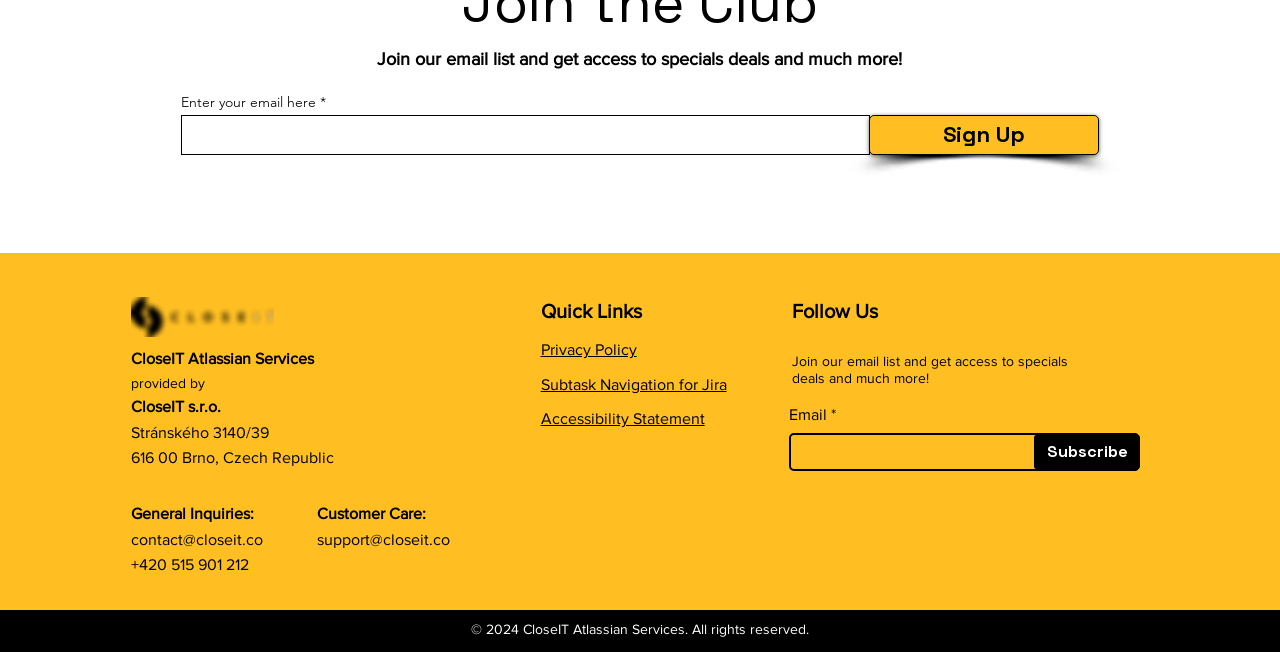Identify the bounding box of the HTML element described as: "April 2024".

None